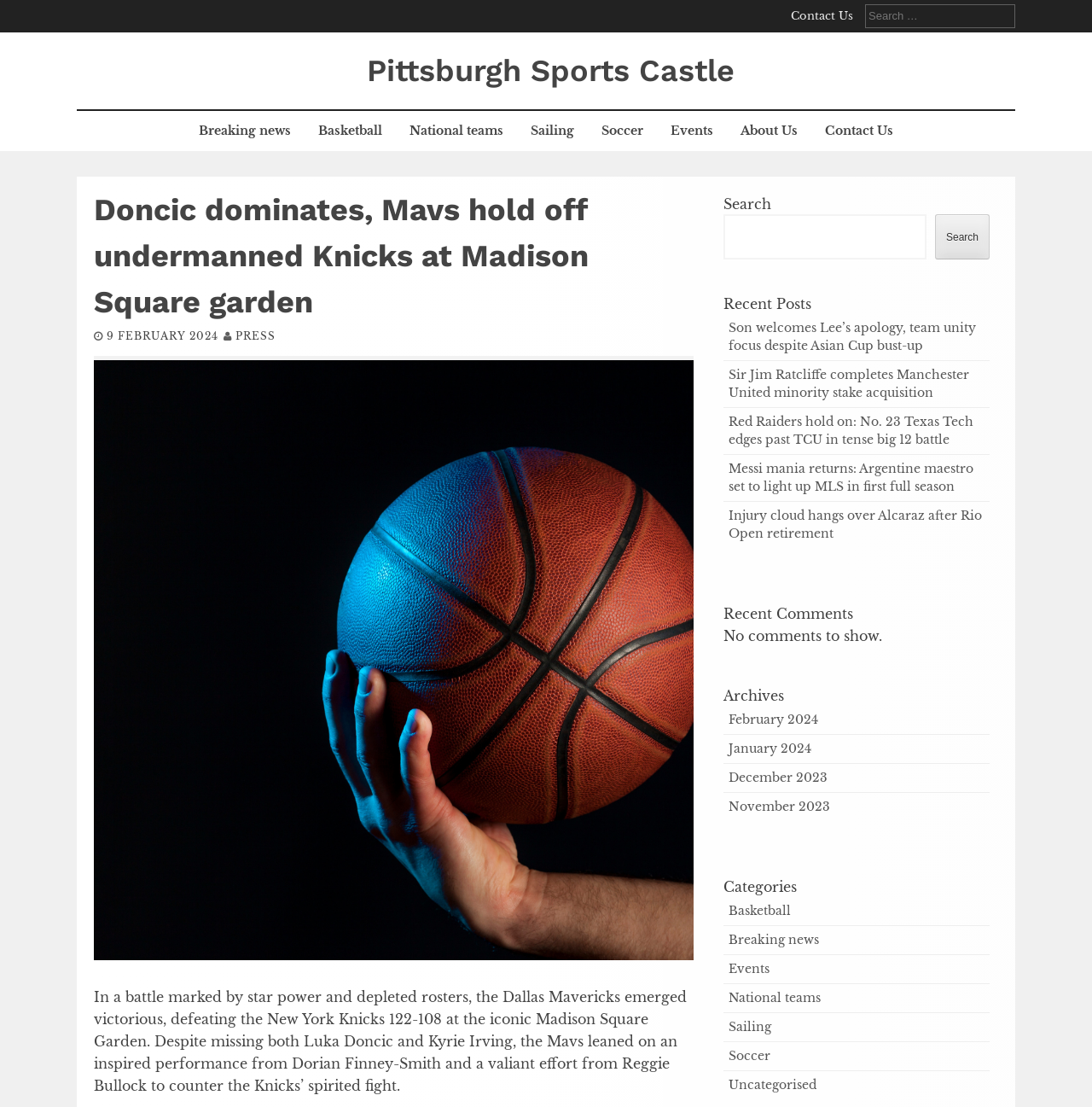Specify the bounding box coordinates of the area to click in order to execute this command: 'Check archives'. The coordinates should consist of four float numbers ranging from 0 to 1, and should be formatted as [left, top, right, bottom].

[0.663, 0.619, 0.906, 0.638]